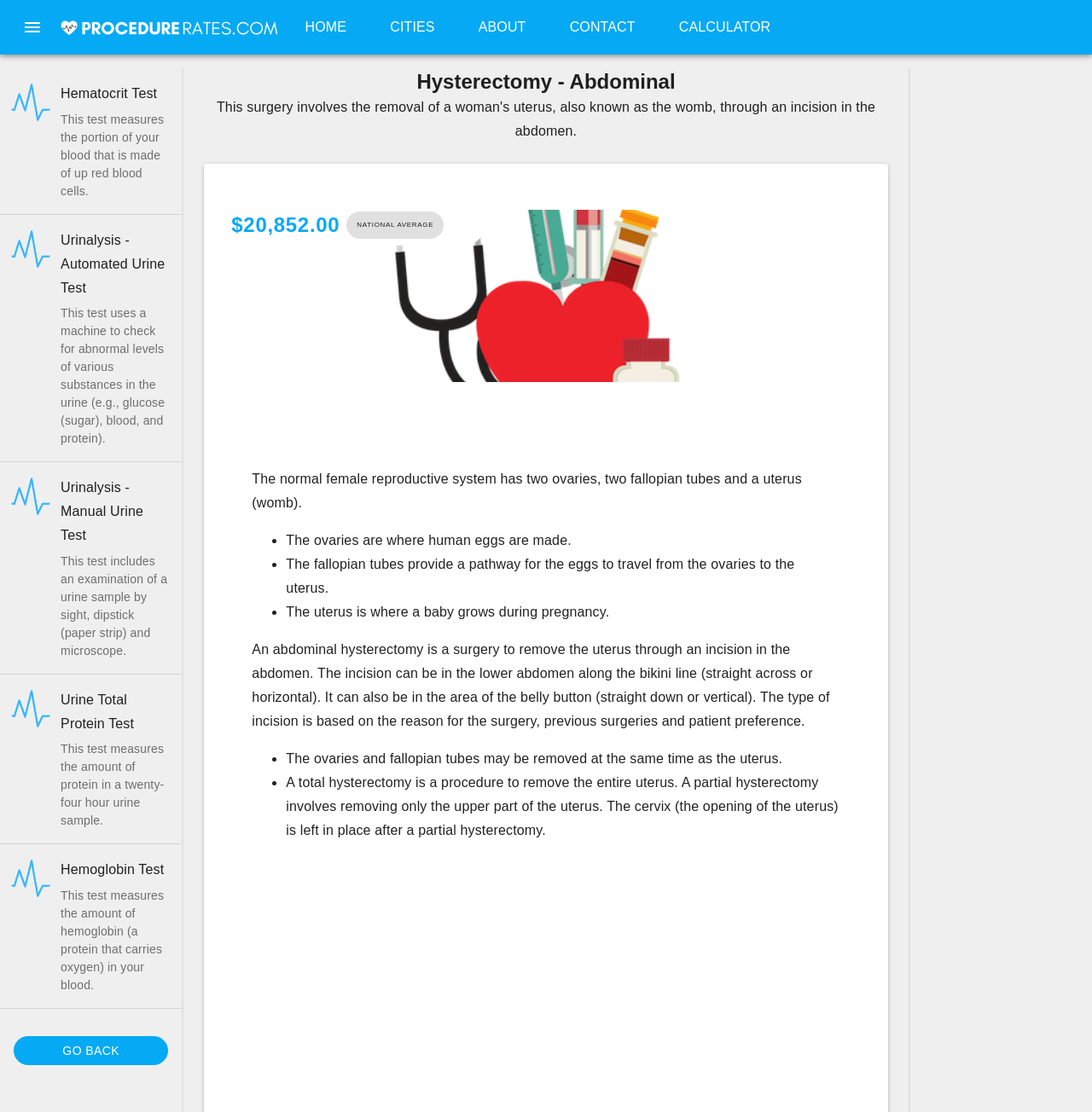Provide a one-word or short-phrase response to the question:
What is the incision location for an abdominal hysterectomy?

Lower abdomen or belly button